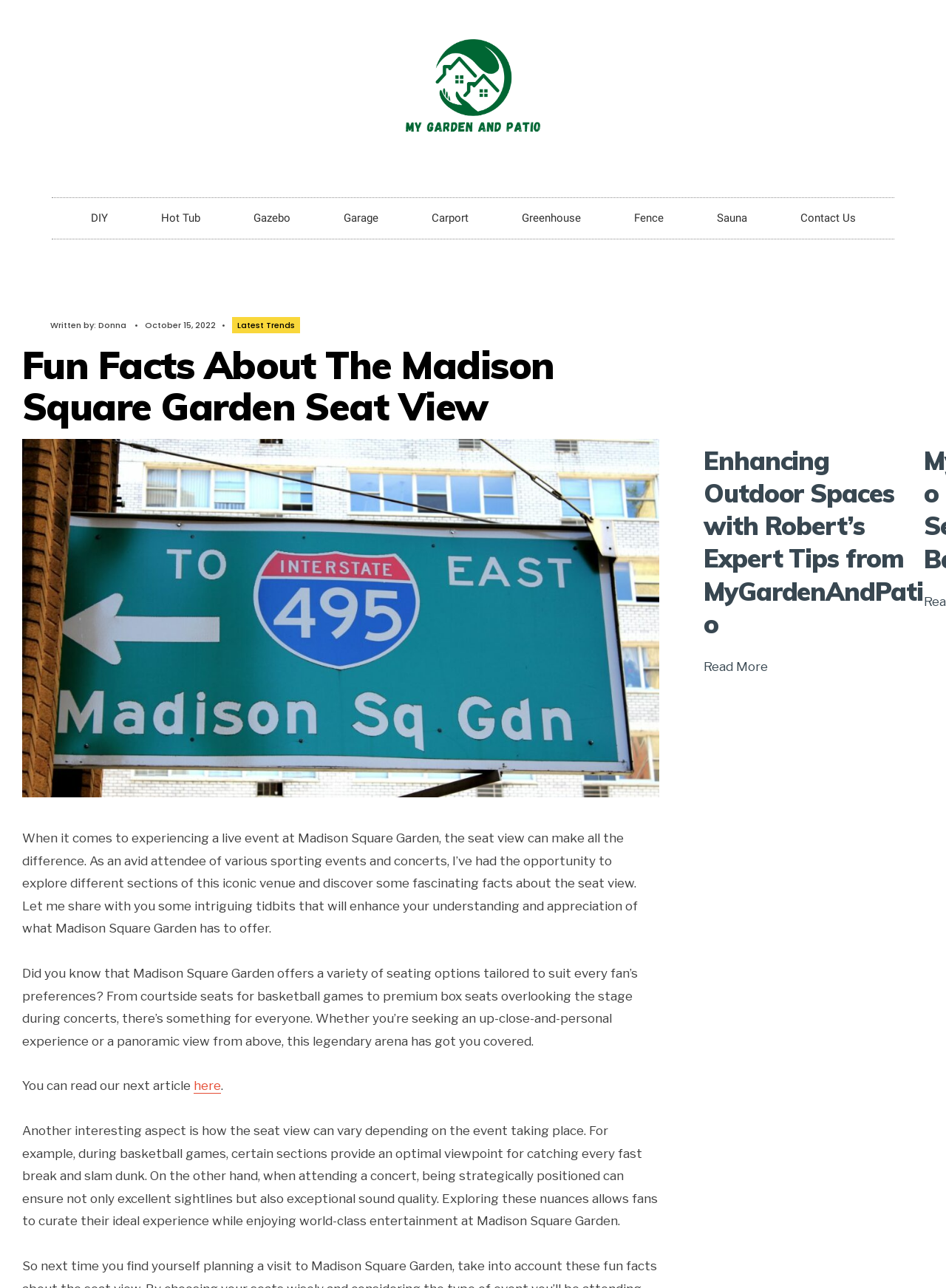What is the topic of the section 'Enhancing Outdoor Spaces with Robert’s Expert Tips from MyGardenAndPatio'?
Please answer the question as detailed as possible.

This section appears to be discussing tips and advice for enhancing outdoor spaces, and is related to the website 'MyGardenAndPatio'.